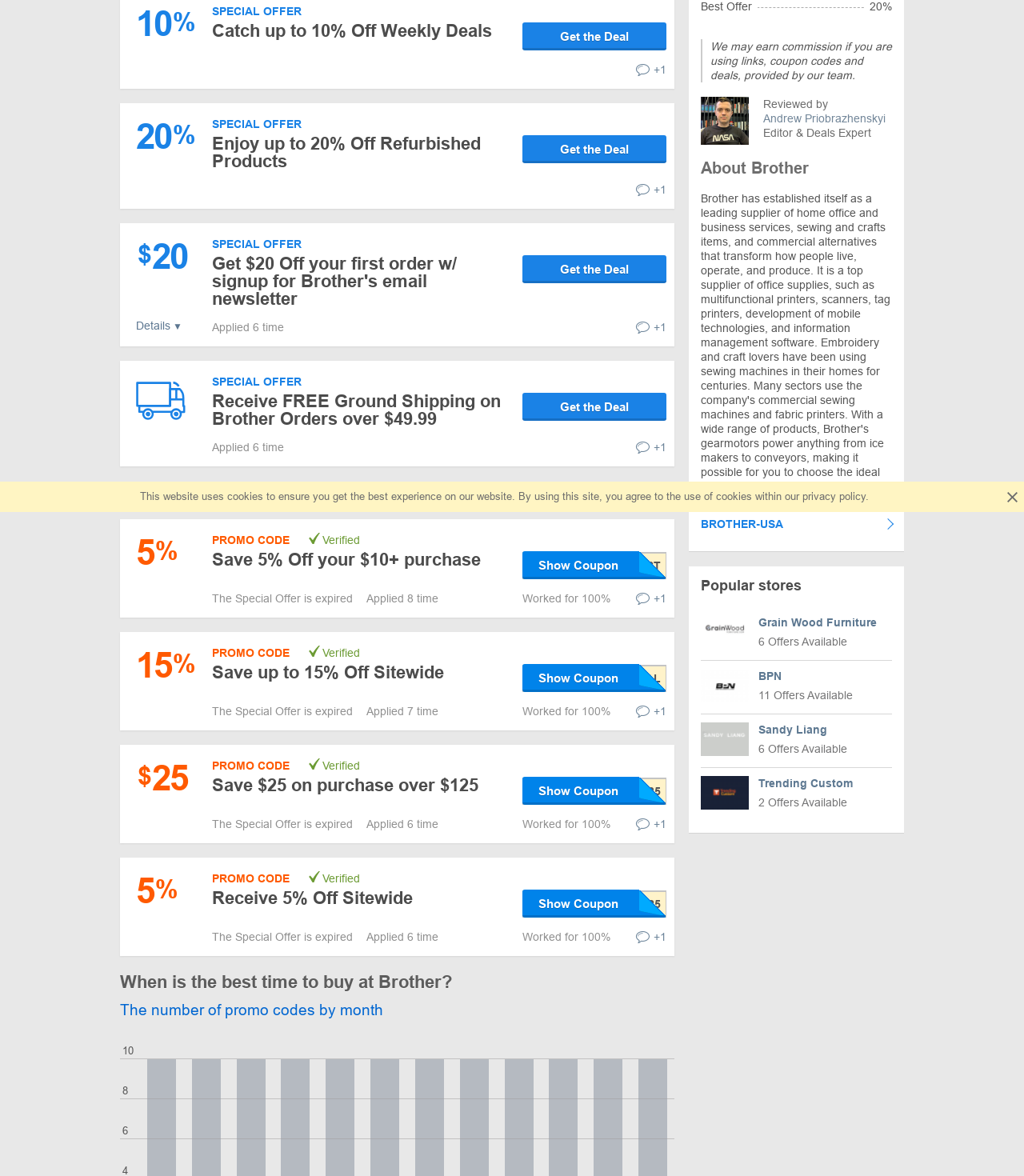Find the bounding box coordinates for the HTML element specified by: "Show Coupon".

[0.51, 0.469, 0.651, 0.493]